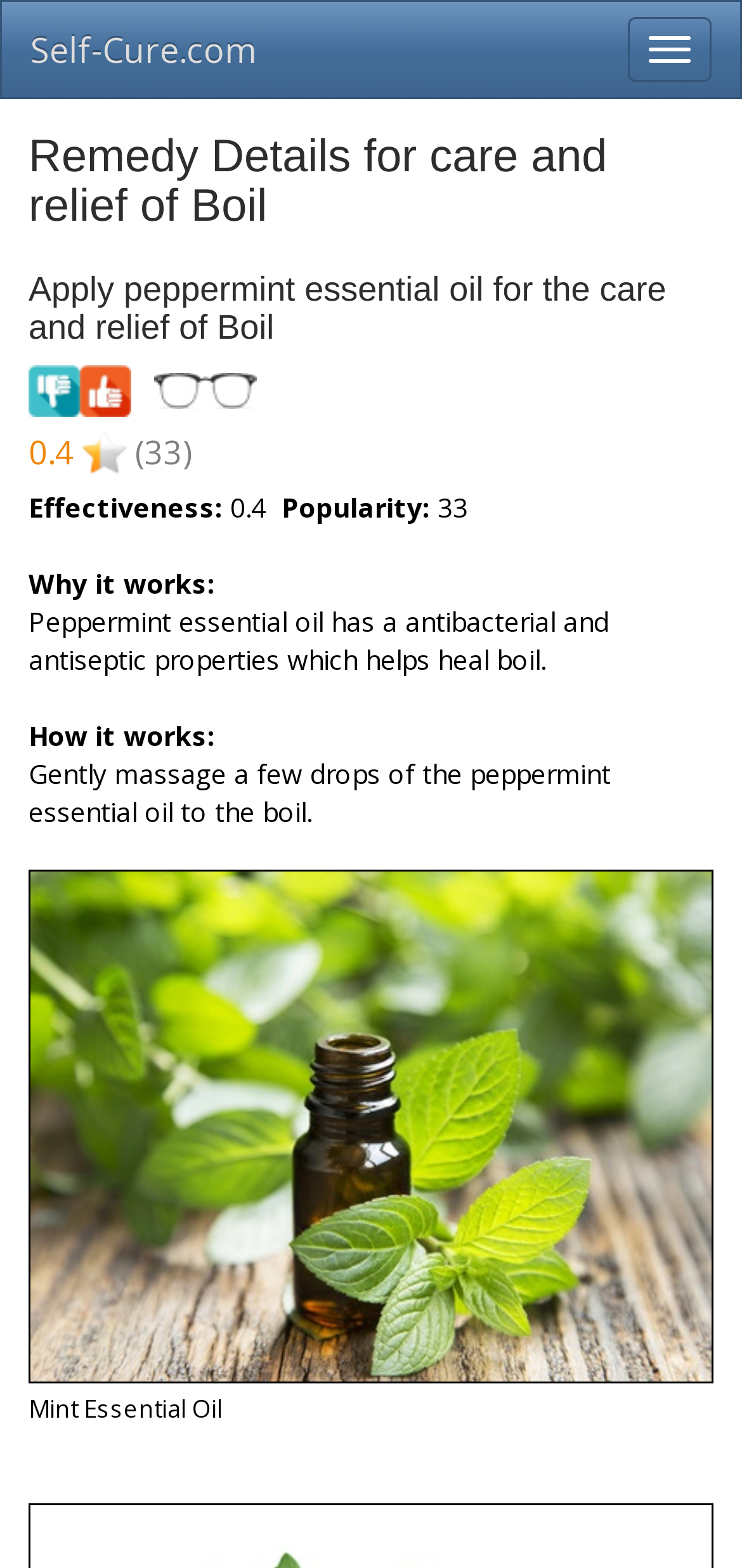Using the information shown in the image, answer the question with as much detail as possible: What is the effectiveness score of the remedy?

The effectiveness score of the remedy is 0.4, which is indicated by the StaticText element with the text '0.4' located at [0.038, 0.275, 0.1, 0.303] and [0.31, 0.312, 0.359, 0.335].